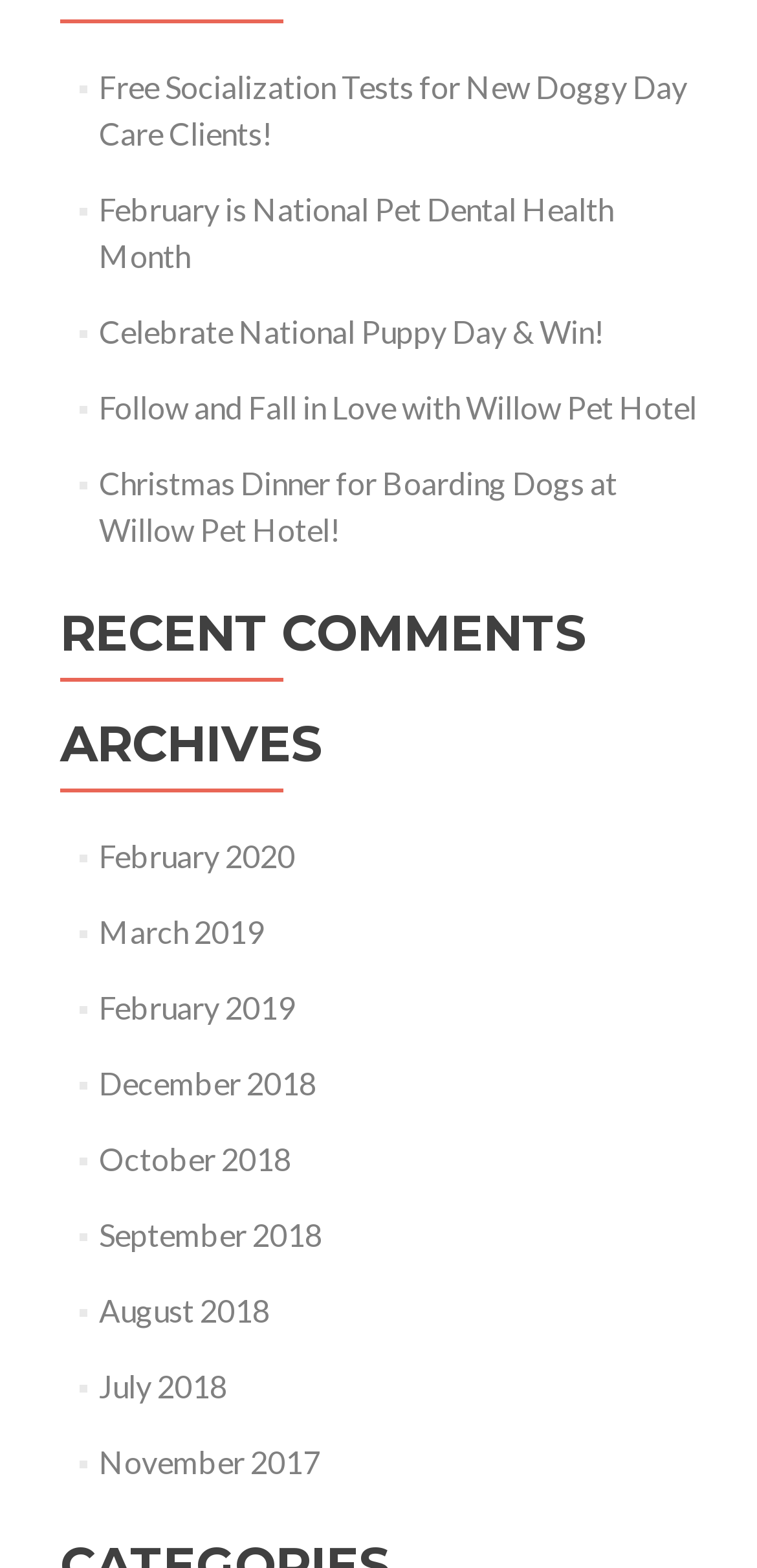What is the theme of the webpage?
Answer briefly with a single word or phrase based on the image.

Pet care